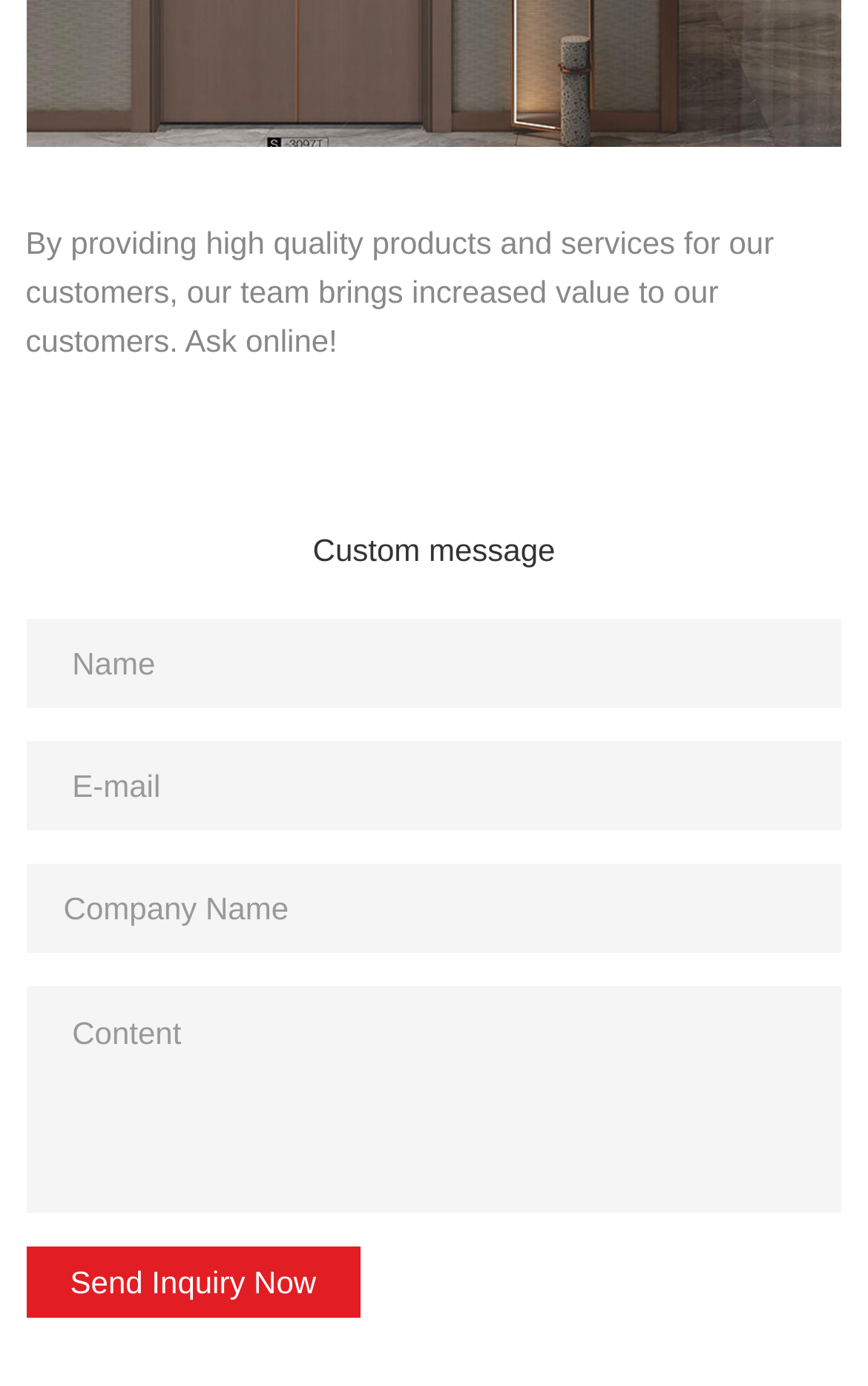What is the purpose of this webpage?
Please provide a comprehensive answer based on the contents of the image.

Based on the webpage content, it appears that the purpose of this webpage is to allow users to send an inquiry to the company. This is evident from the presence of a 'Send Inquiry Now' button and various text boxes to input name, email, company name, and content.